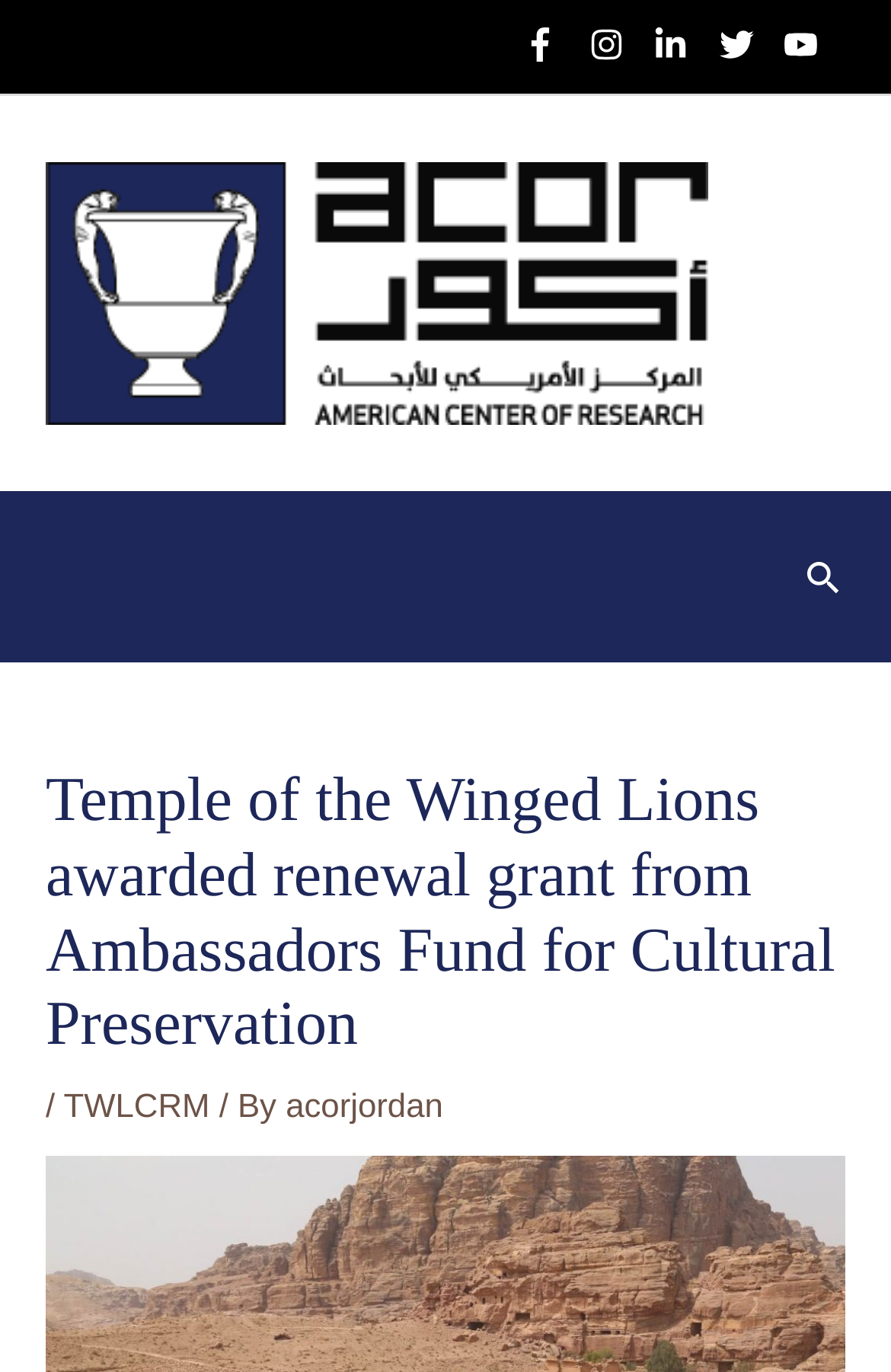How many social media links are at the top of the webpage?
Provide a comprehensive and detailed answer to the question.

I counted the social media links at the top of the webpage, and there are 5 links: Facebook, Instagram, LinkedIn, Twitter, and YouTube.